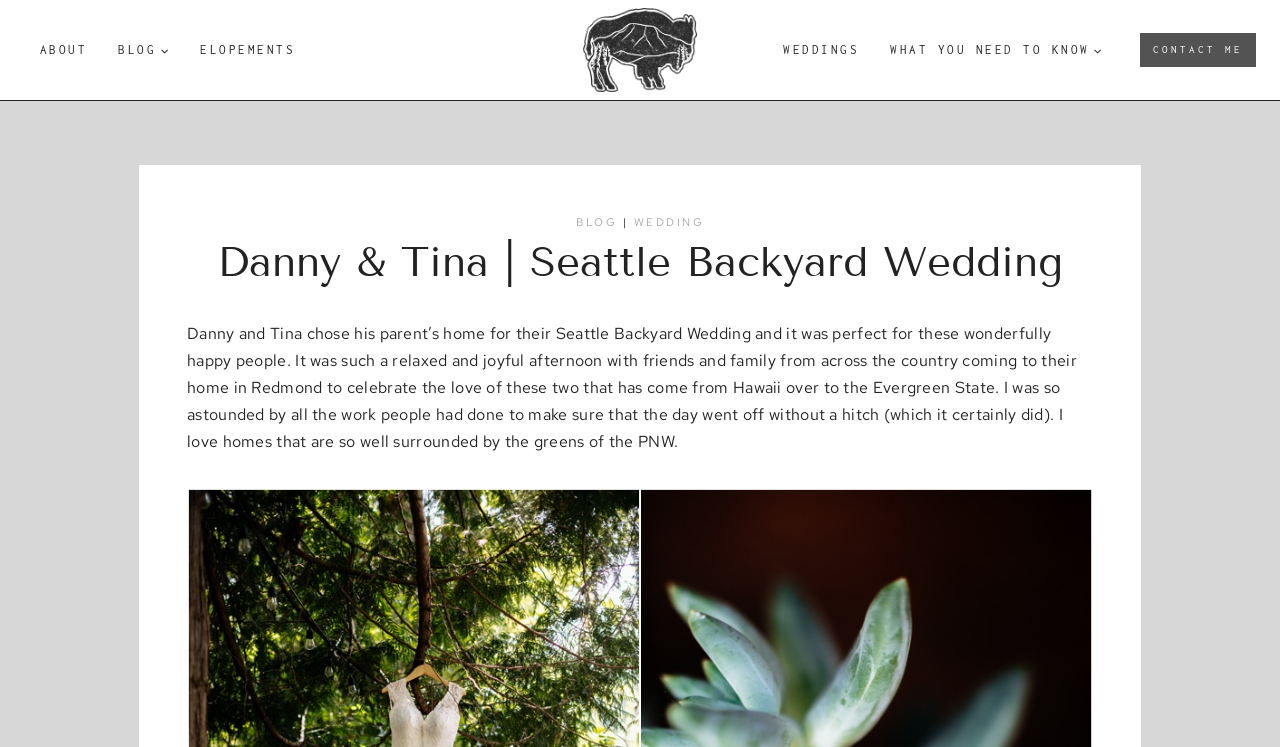Please identify the bounding box coordinates of the element I need to click to follow this instruction: "Click on WEDDINGS".

[0.6, 0.042, 0.683, 0.092]